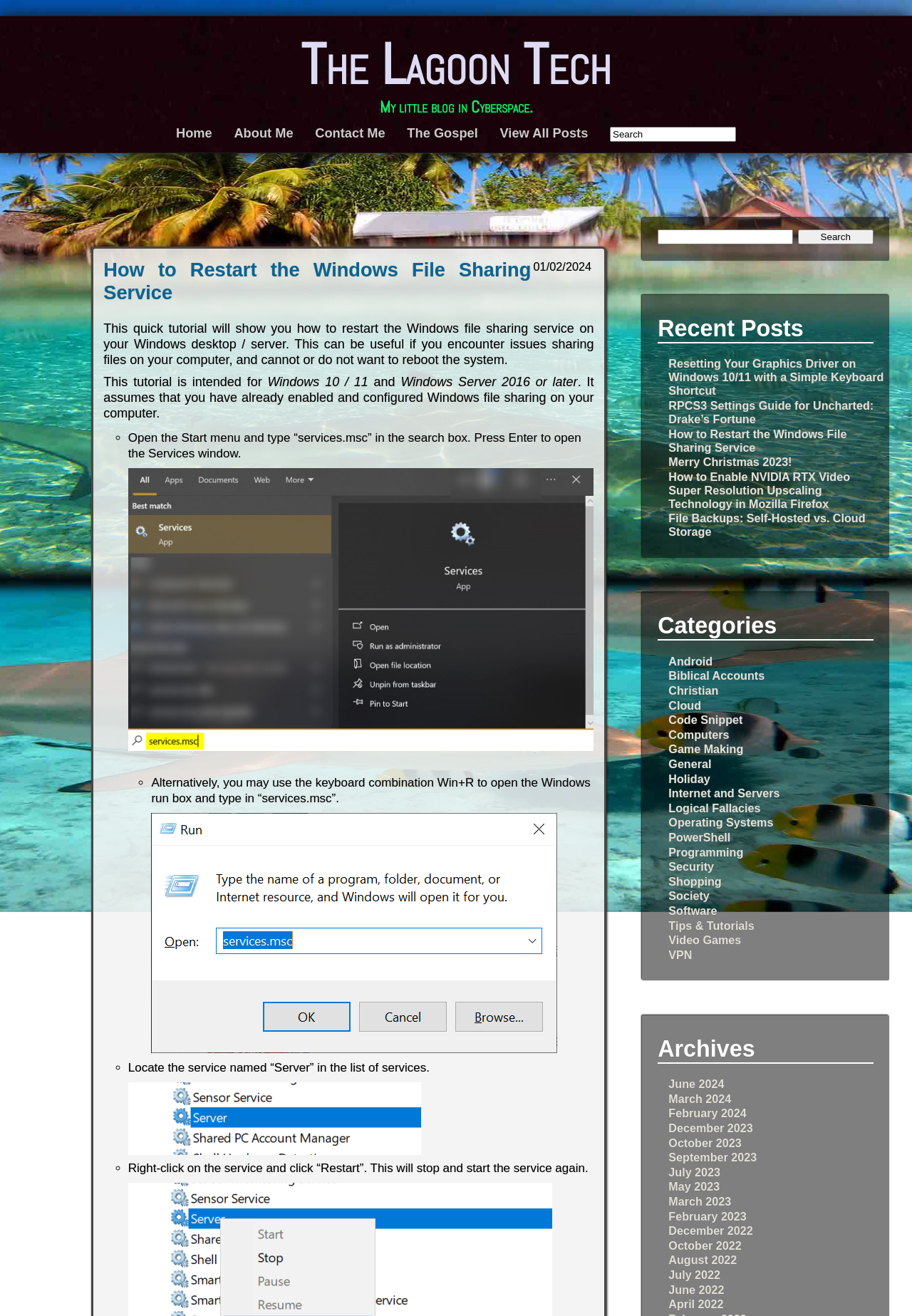Please provide a one-word or phrase answer to the question: 
What is the purpose of this tutorial?

Restart Windows file sharing service